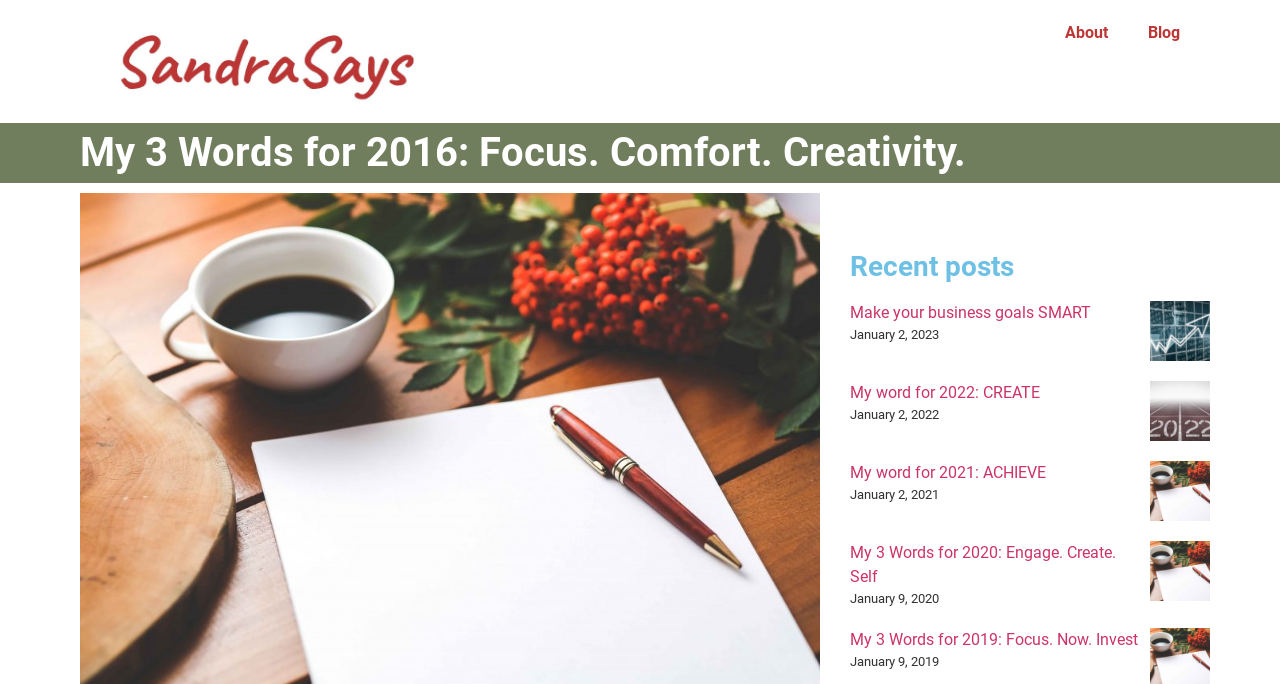What are the categories on the top navigation bar?
Based on the image, please offer an in-depth response to the question.

The top navigation bar has two categories, 'About' and 'Blog', which are represented by link elements with the corresponding text.